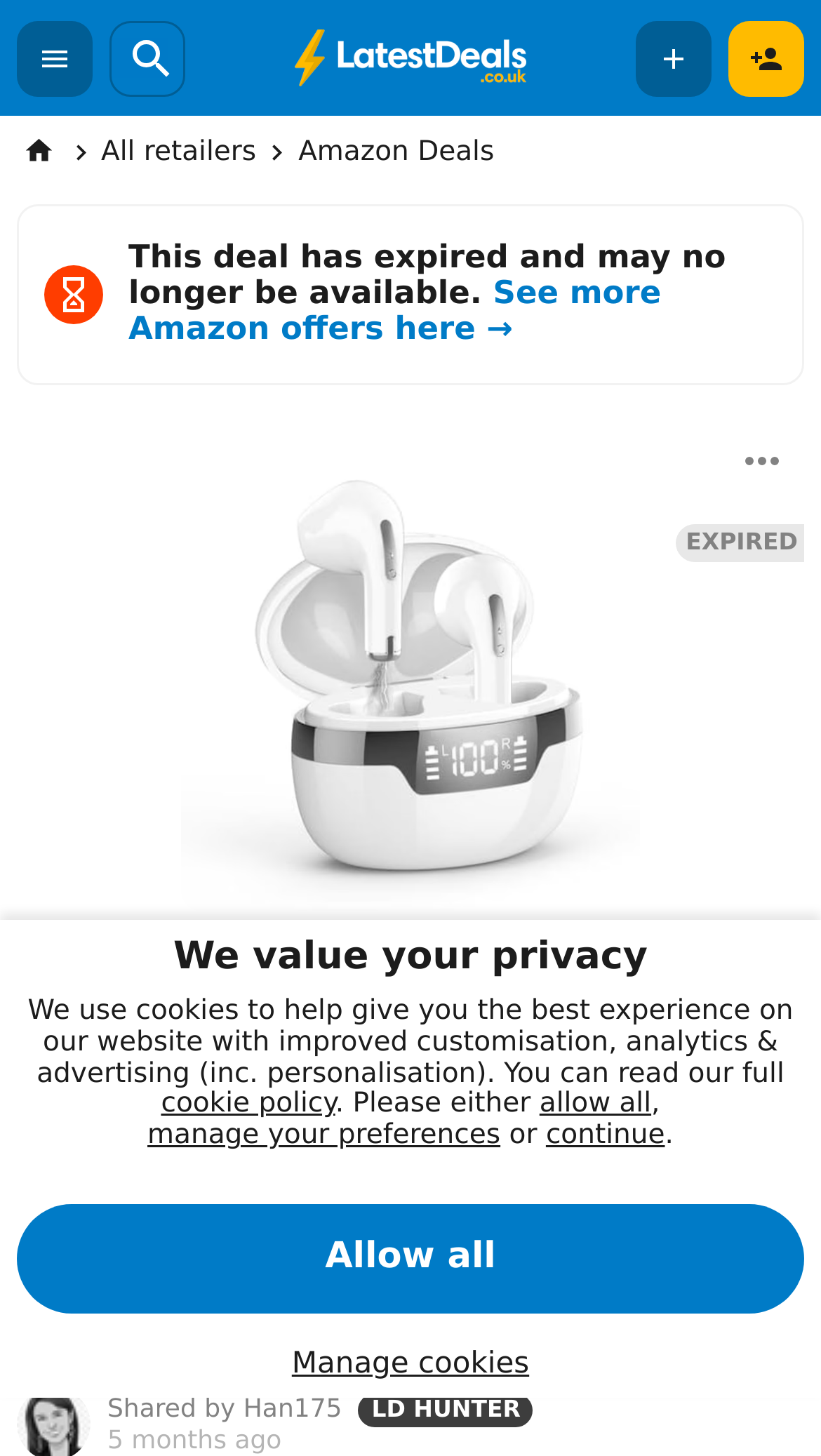What is the status of the deal?
From the image, respond using a single word or phrase.

EXPIRED